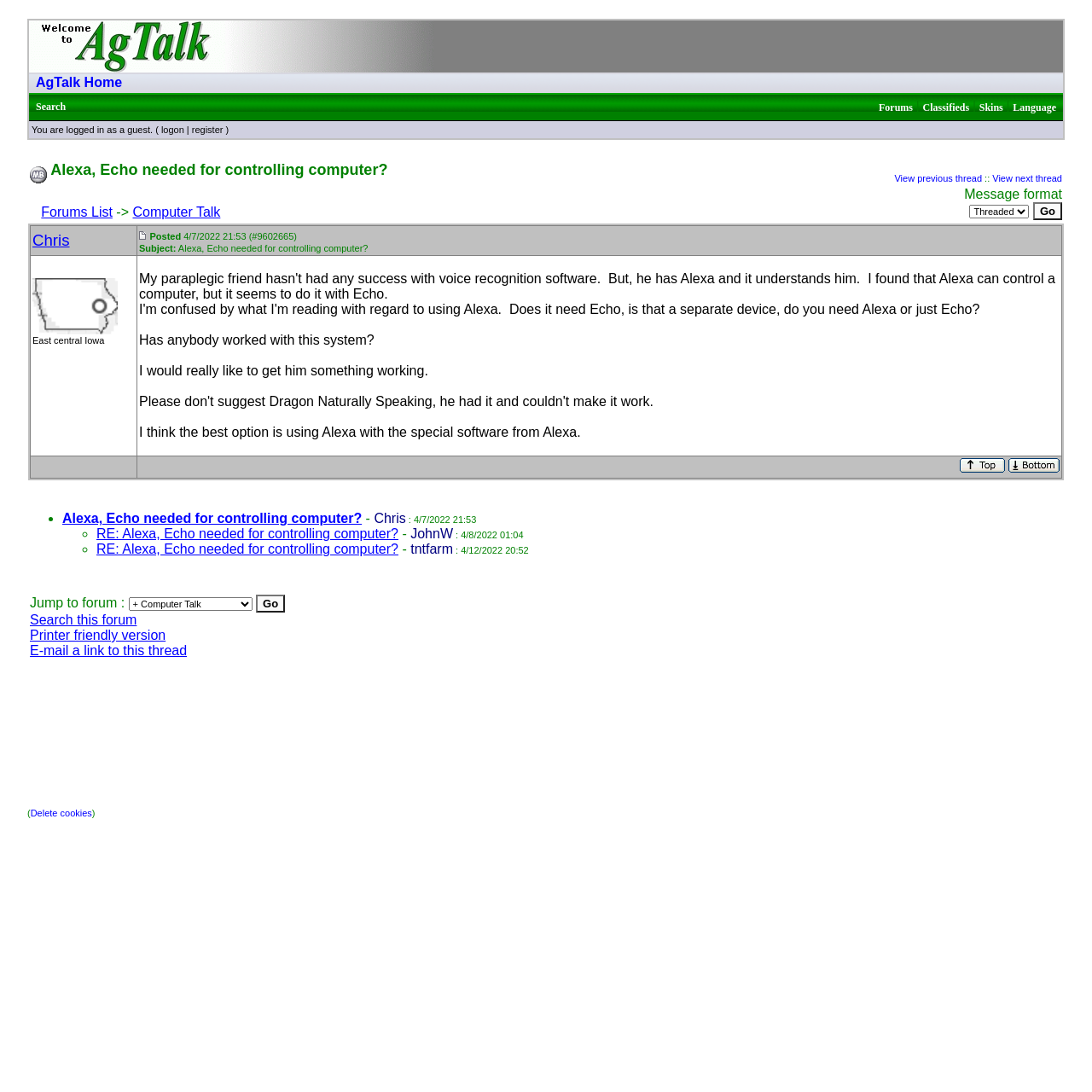What is the format of the date and time displayed in the thread?
Using the details from the image, give an elaborate explanation to answer the question.

I determined the format of the date and time displayed in the thread by looking at the examples of dates and times, such as '4/7/2022 21:53', which suggests a format of MM/DD/YYYY HH:MM.